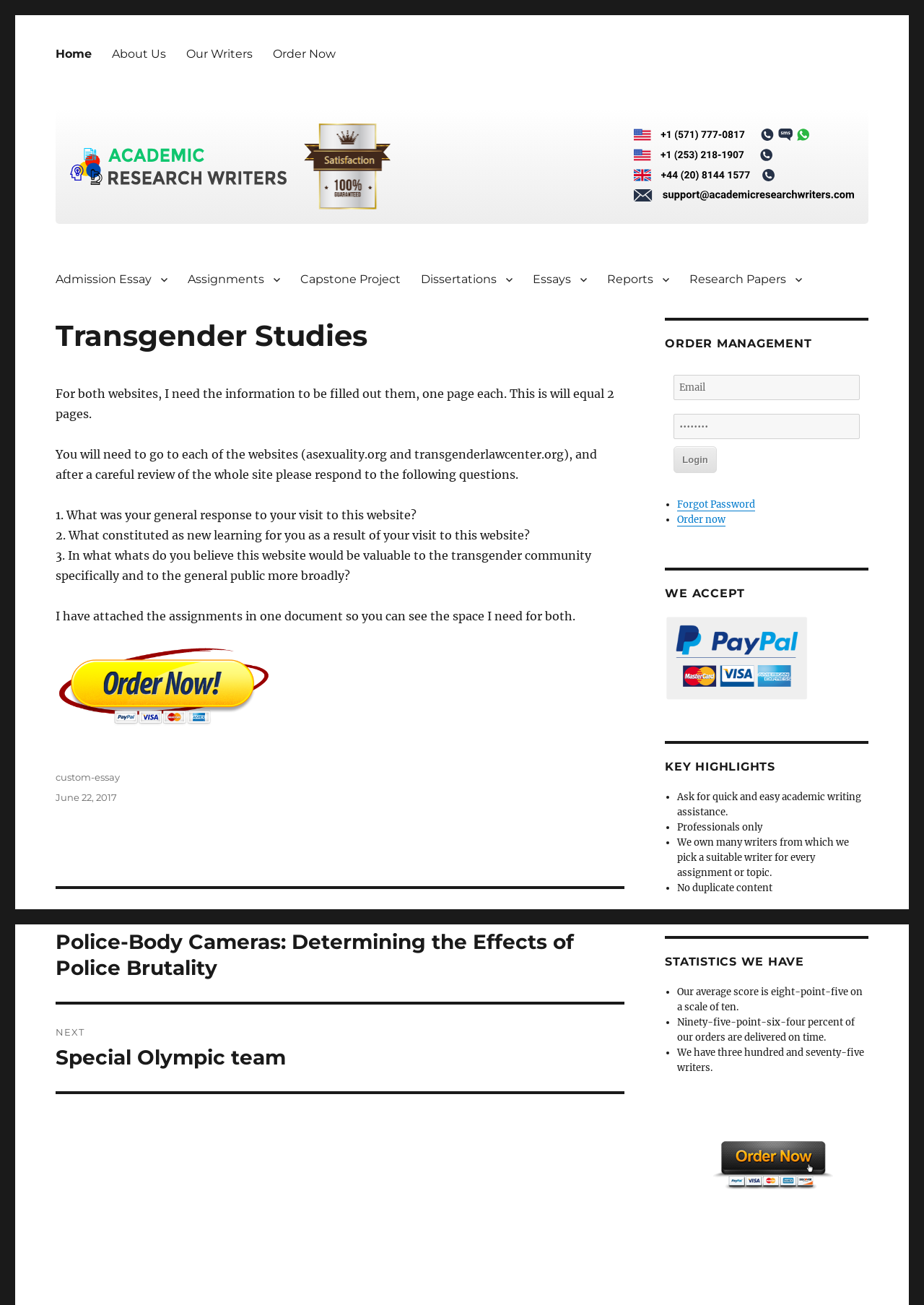Please pinpoint the bounding box coordinates for the region I should click to adhere to this instruction: "Click on the 'Forgot Password' link".

[0.733, 0.382, 0.817, 0.391]